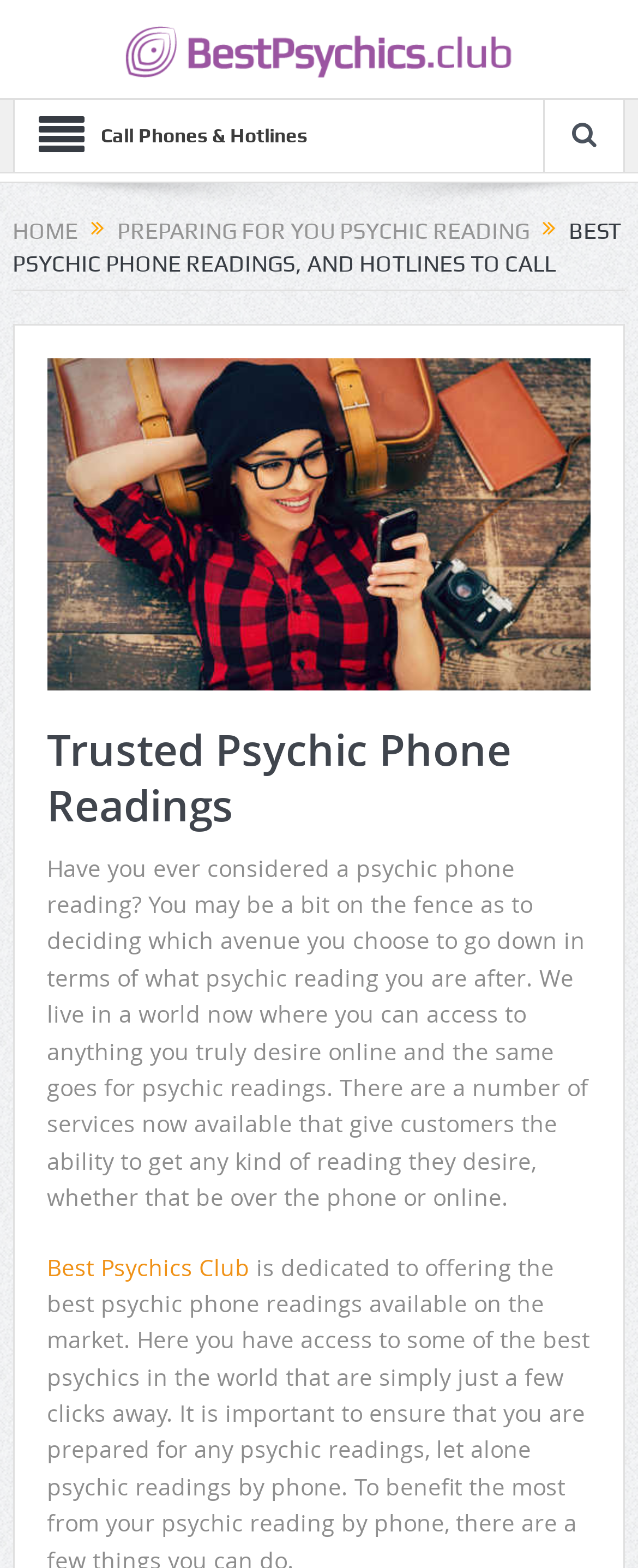Identify the bounding box for the described UI element: "Home".

[0.02, 0.139, 0.123, 0.155]